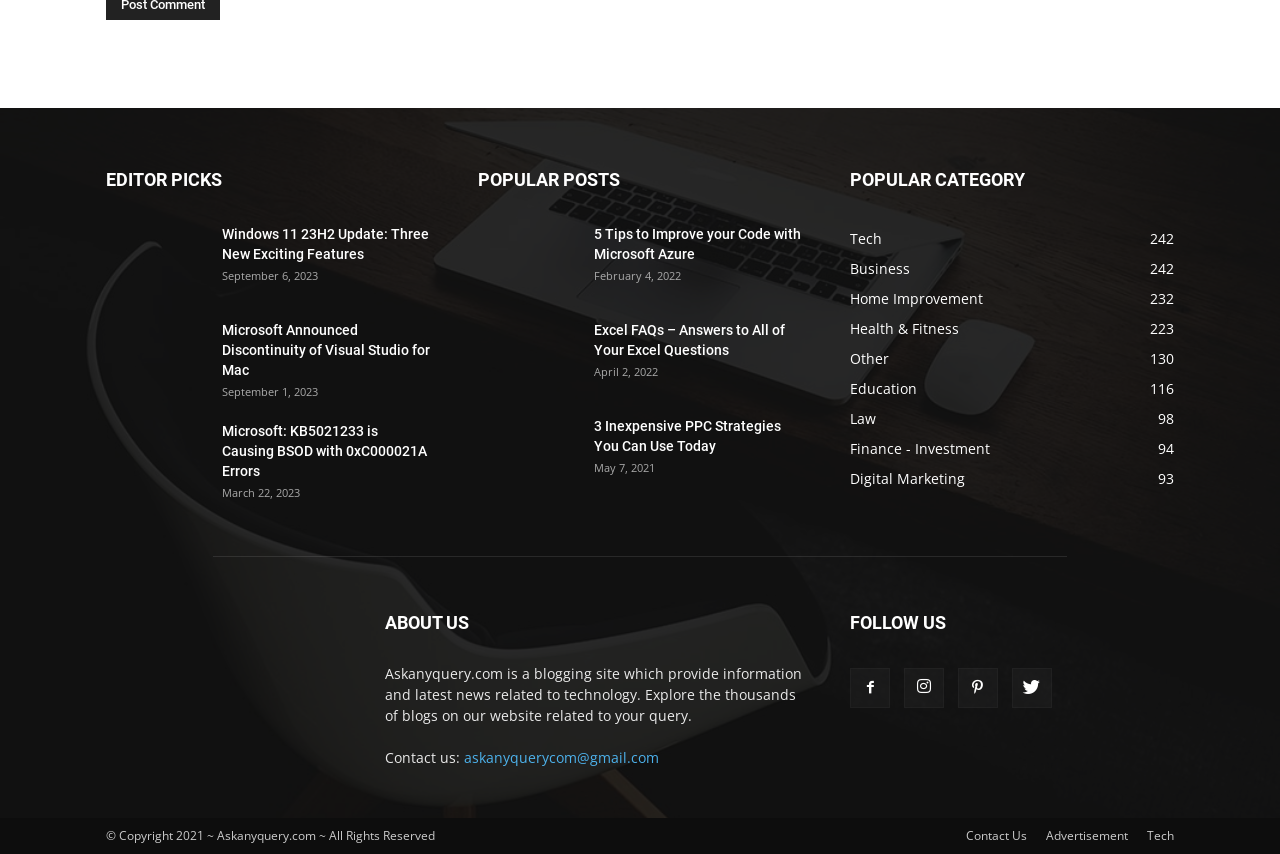How many popular posts are listed?
With the help of the image, please provide a detailed response to the question.

The popular posts section is located below the editor picks section, and it lists 4 posts with titles, images, and time stamps.